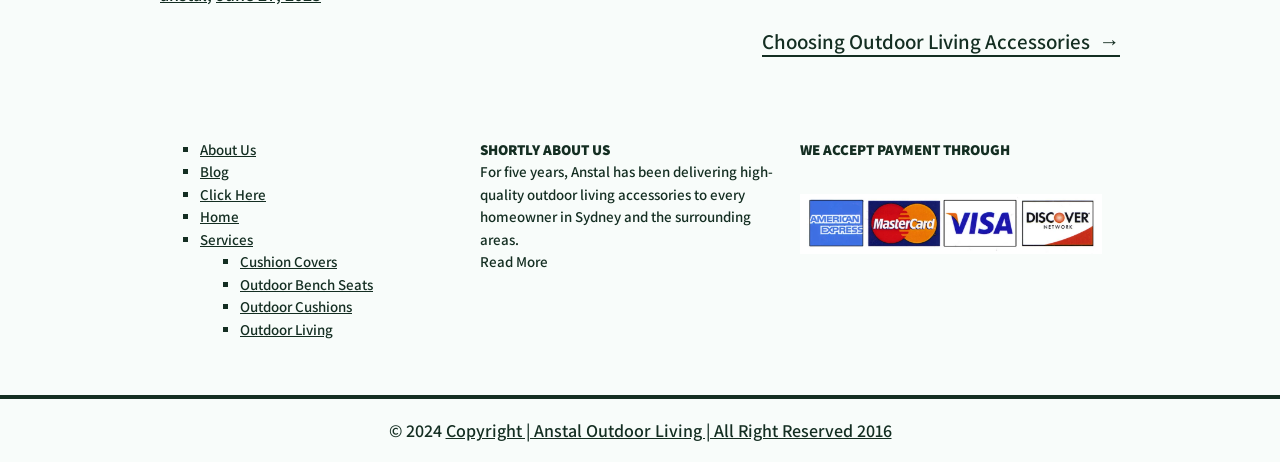What is the copyright year of the website?
Using the image as a reference, answer with just one word or a short phrase.

2024